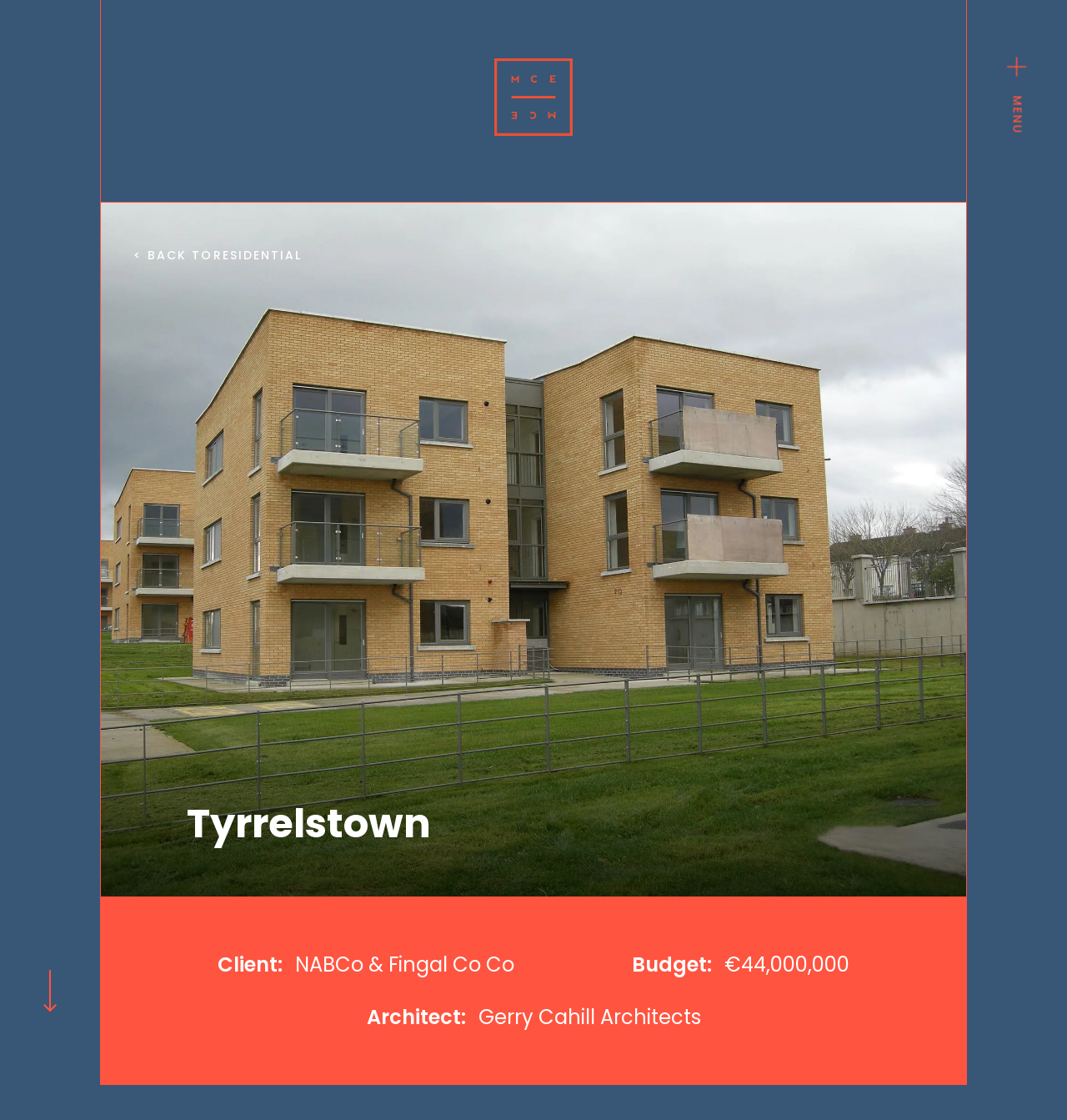Describe in detail what you see on the webpage.

The webpage is about a residential development project in Tyrrelstown, Dublin, featuring over 230 houses, apartments, and community facilities. 

At the top of the page, there are two links, one with no text and the other labeled "MENU", positioned side by side, with the "MENU" link being on the right. The "MENU" link has an accompanying image. 

Below these links, there is a heading that says "< BACK TO RESIDENTIAL" with a corresponding link. This element is positioned near the top-left corner of the page.

The main content of the page is divided into sections, with headings and corresponding text. The first section has a heading "Tyrrelstown" positioned near the top-center of the page. 

Below the "Tyrrelstown" heading, there are three sections with headings "Client:", "Budget:", and "Architect:". Each section has a corresponding text, "NABCo & Fingal Co Co", "€44,000,000", and "Gerry Cahill Architects", respectively. These sections are positioned in the lower half of the page, with the "Client:" section being on the left, the "Budget:" section being in the middle, and the "Architect:" section being on the right.

At the bottom-left corner of the page, there is an image.